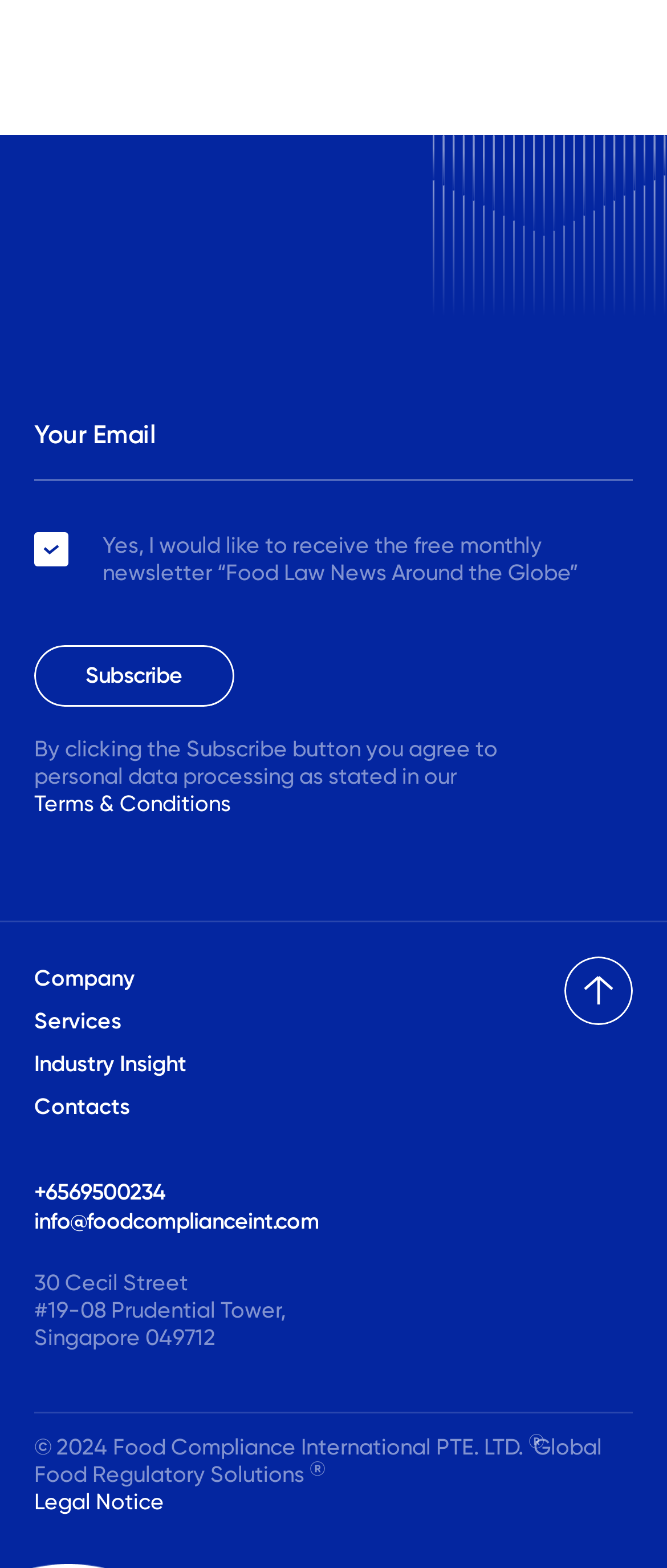Please identify the bounding box coordinates of the element's region that should be clicked to execute the following instruction: "Subscribe to the newsletter". The bounding box coordinates must be four float numbers between 0 and 1, i.e., [left, top, right, bottom].

[0.051, 0.411, 0.35, 0.45]